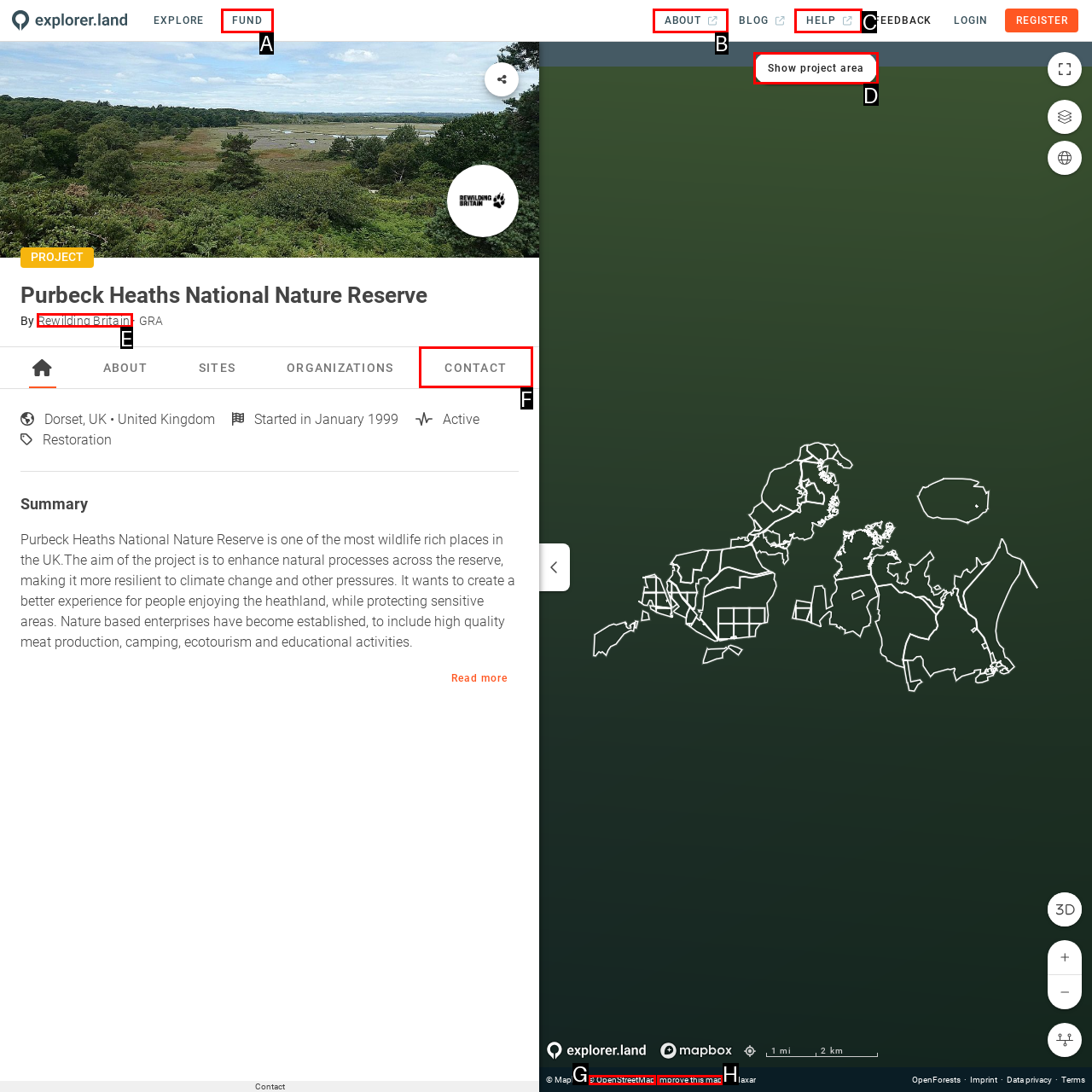Identify the correct UI element to click to follow this instruction: Click the Show project area button
Respond with the letter of the appropriate choice from the displayed options.

D